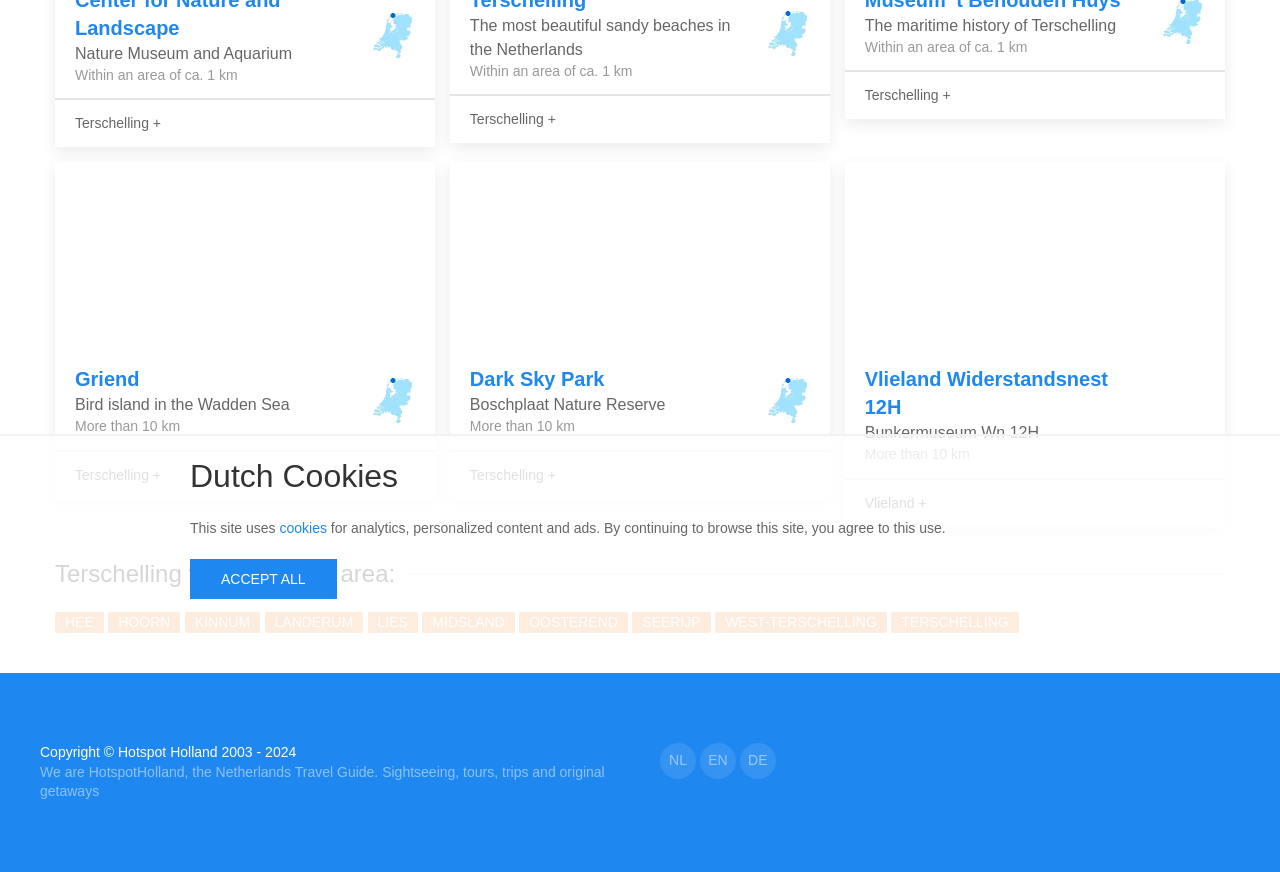Find the bounding box of the web element that fits this description: "Accept all".

[0.148, 0.641, 0.263, 0.687]